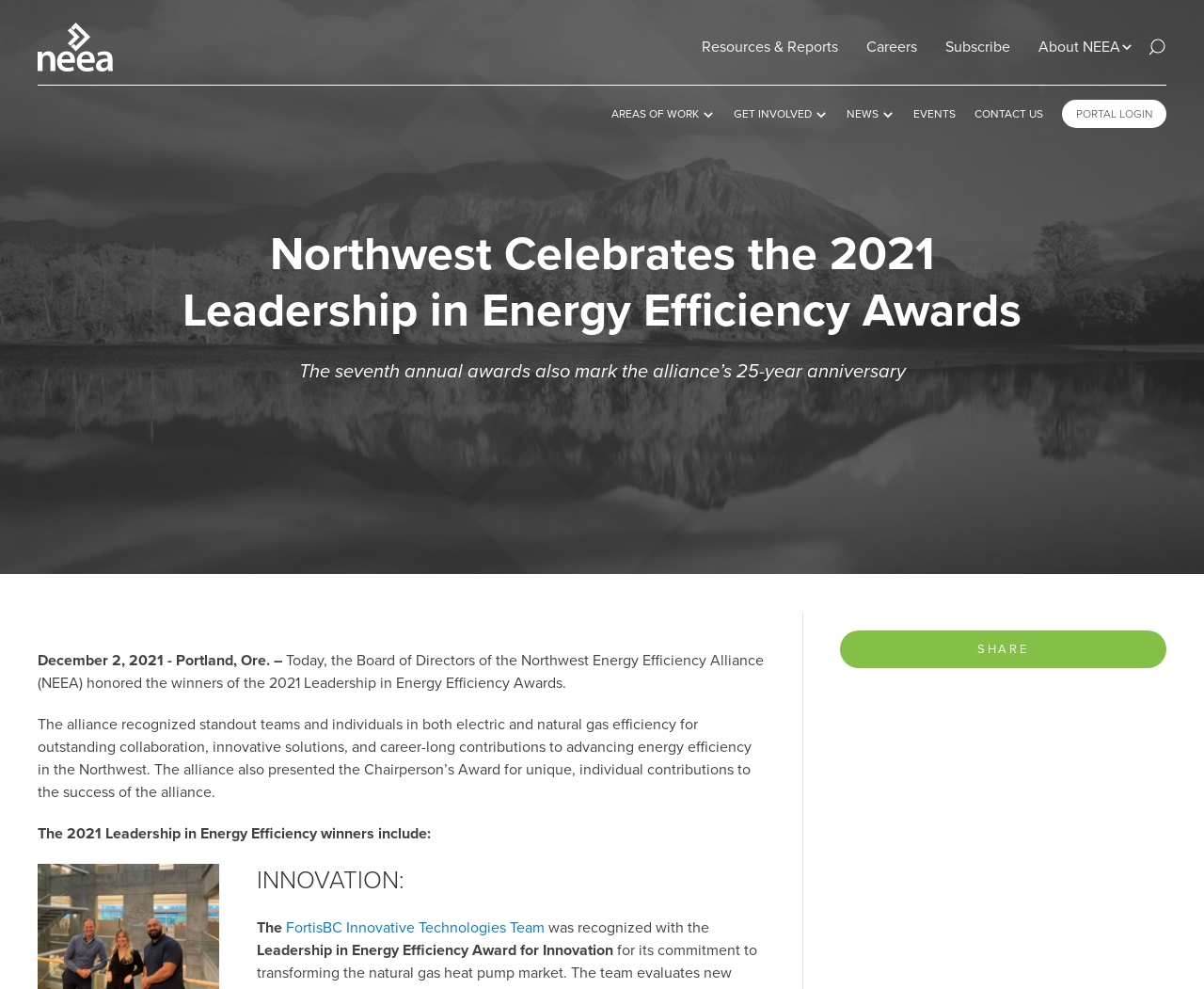Kindly determine the bounding box coordinates for the clickable area to achieve the given instruction: "Check the 2021 Leadership in Energy Efficiency Awards news".

[0.031, 0.658, 0.238, 0.677]